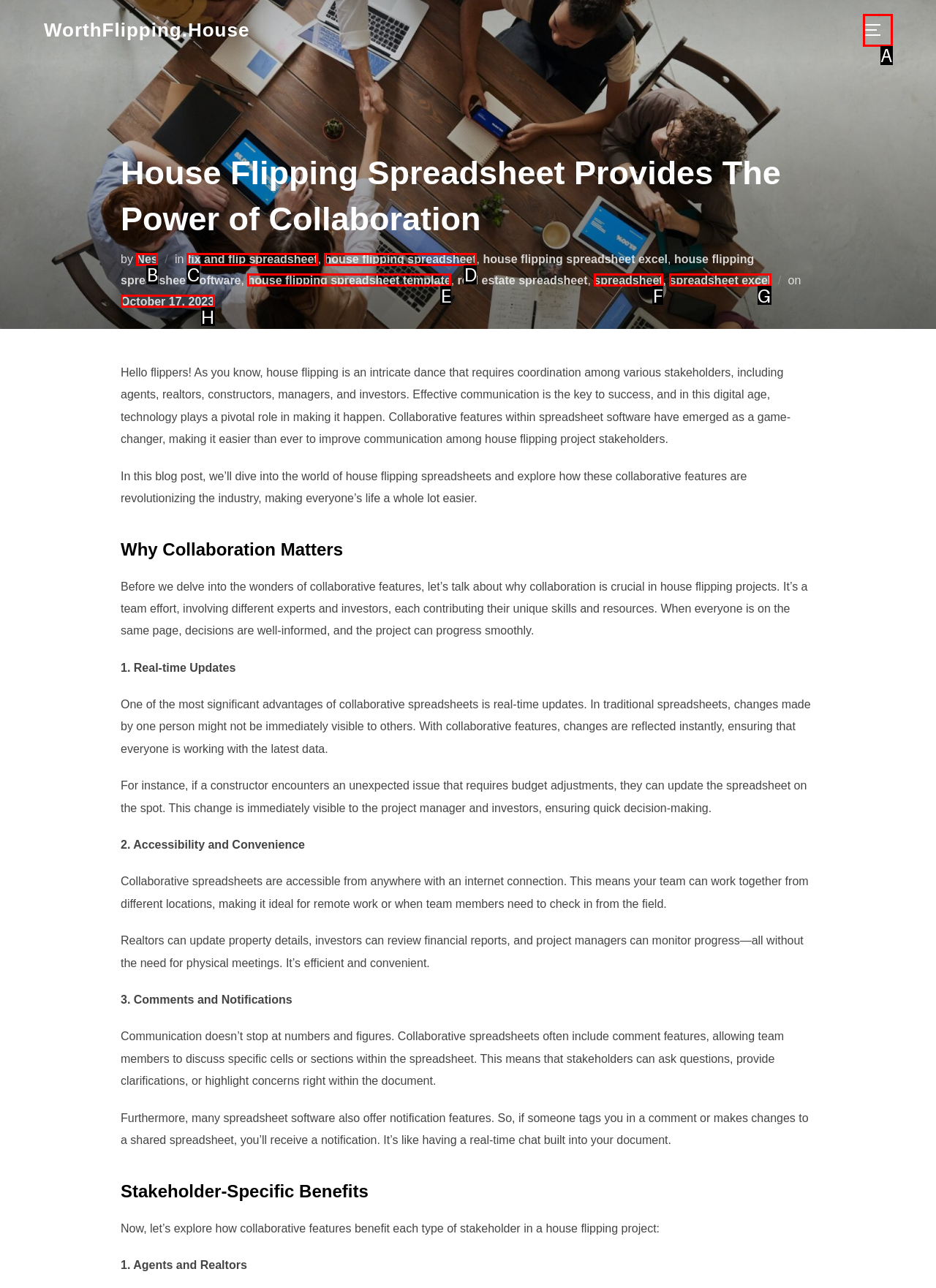Please identify the UI element that matches the description: spreadsheet
Respond with the letter of the correct option.

F